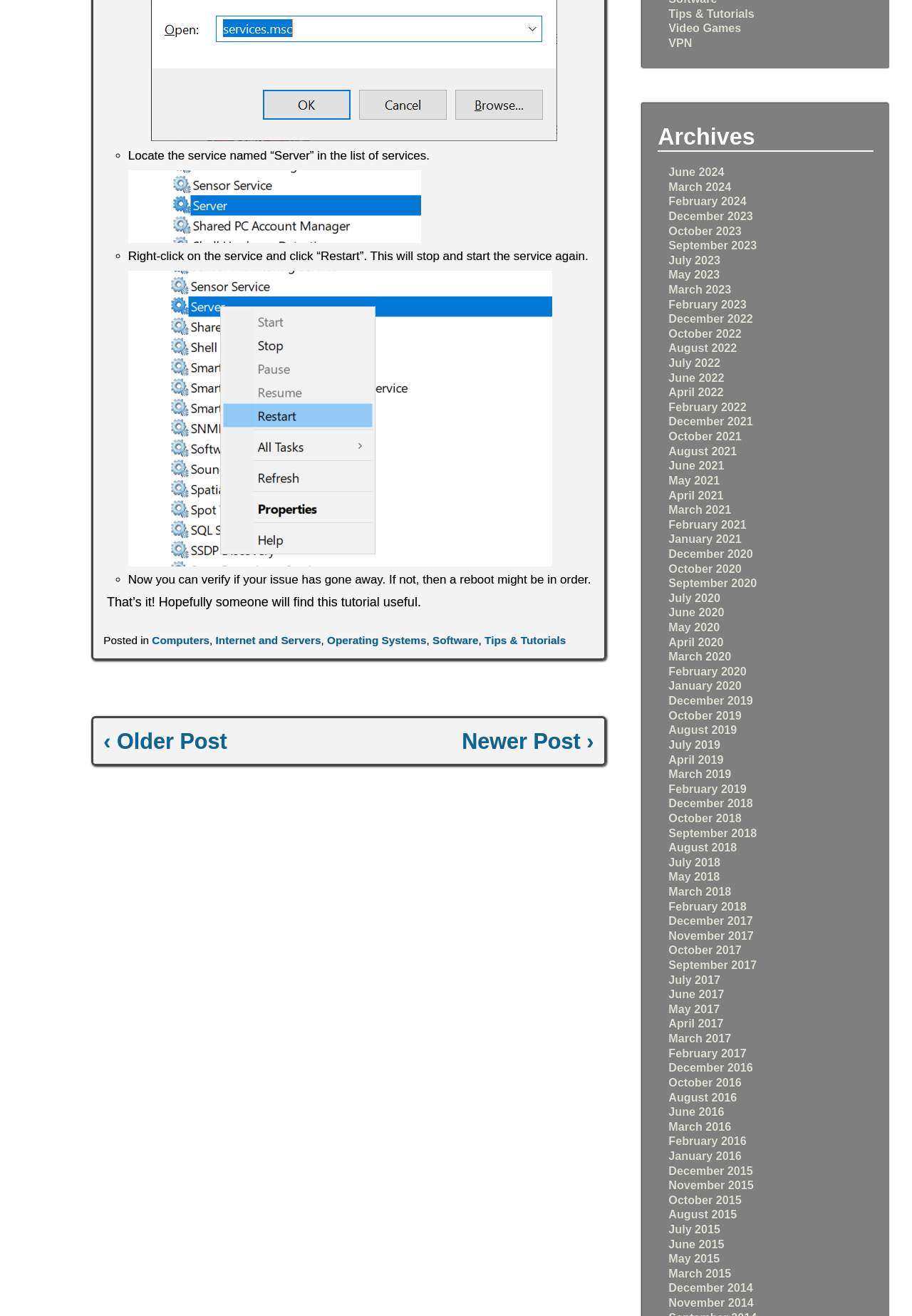Please answer the following question using a single word or phrase: 
What is the name of the service to be restarted?

Server